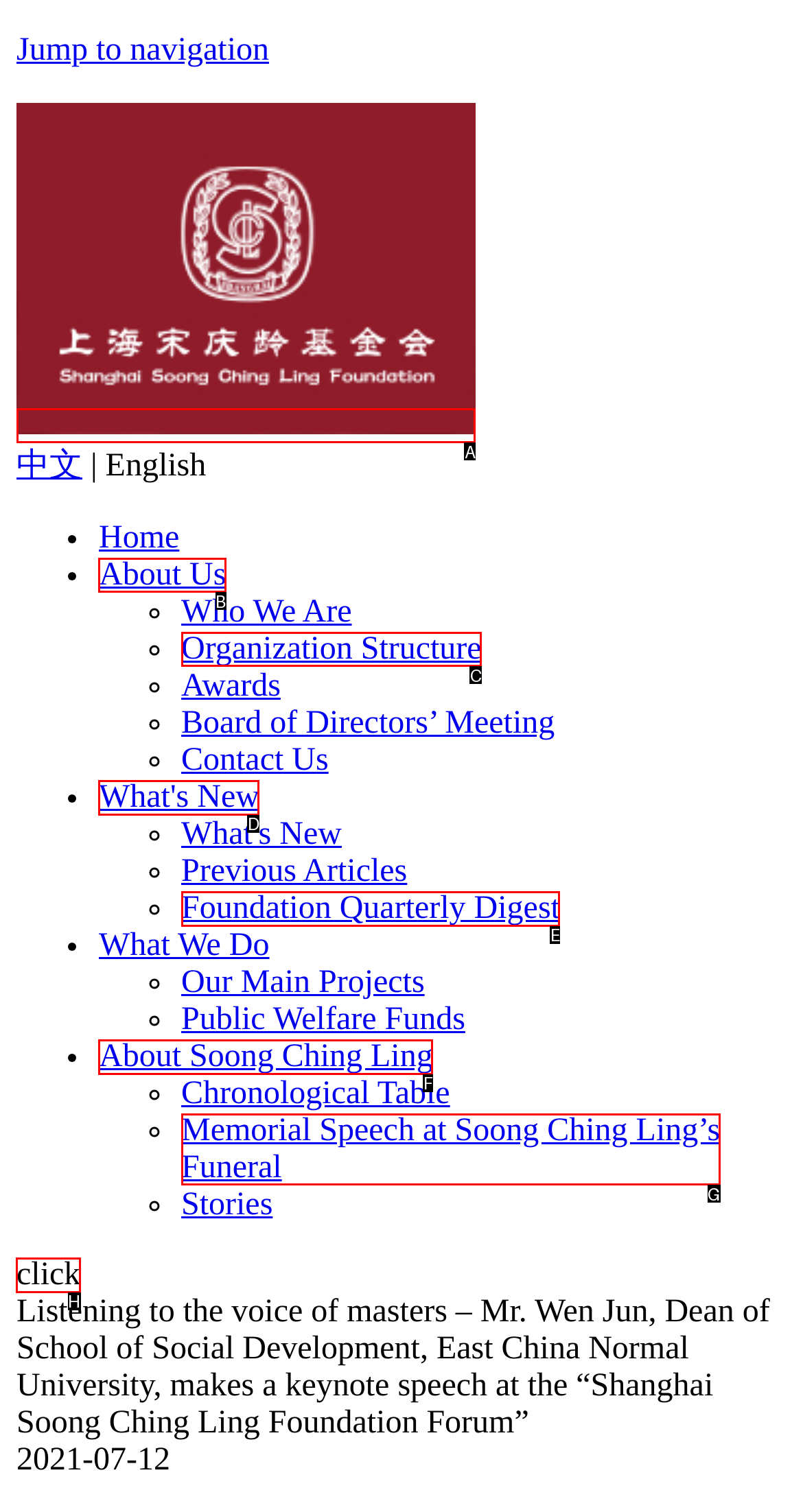Based on the choices marked in the screenshot, which letter represents the correct UI element to perform the task: Go to home page?

A